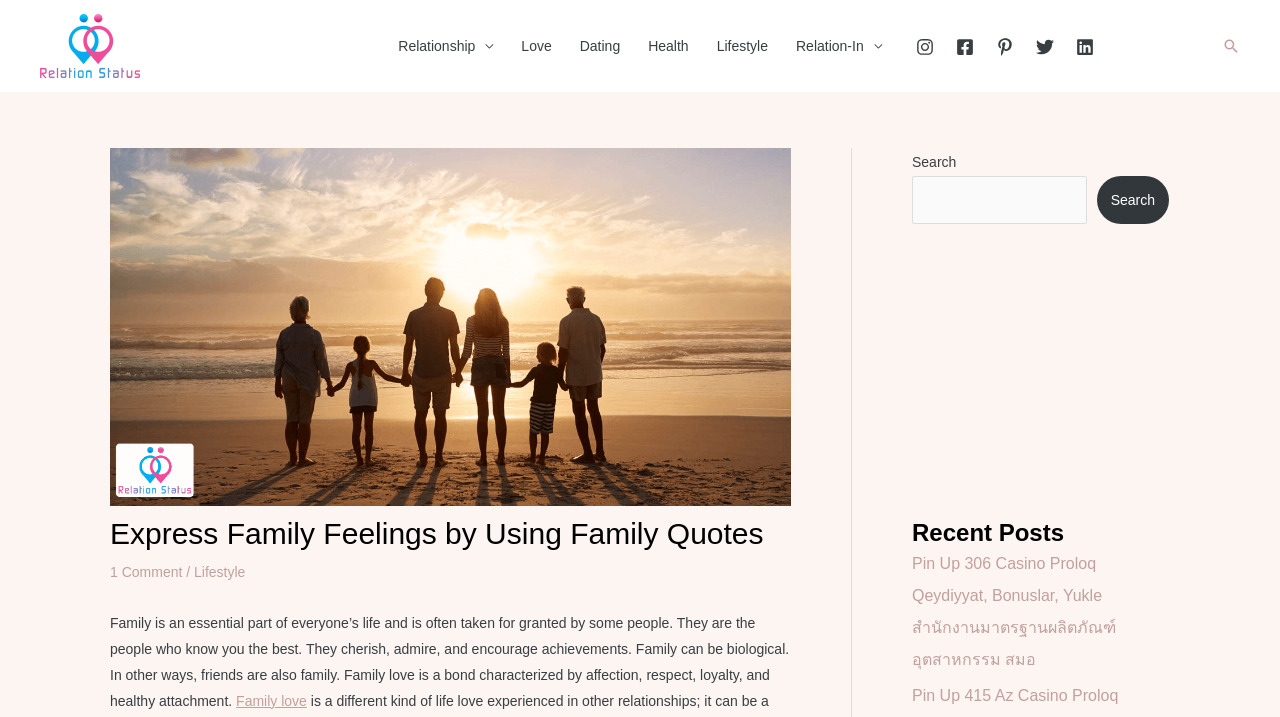Create an elaborate caption that covers all aspects of the webpage.

The webpage is about expressing feelings about family and relationships, with a focus on providing tips and advice. At the top left corner, there is a logo of "Relation Status" with a link to the website's homepage. Next to it, there is a navigation menu with links to various categories such as "Relationship", "Love", "Dating", "Health", "Lifestyle", and "Relation-In".

On the top right corner, there are social media links to Instagram, Facebook, Pinterest, Twitter, and Linkedin, each with a corresponding image. Below these links, there is a search icon link that leads to a search bar.

The main content of the webpage is divided into two sections. On the left side, there is a header with the title "Express Family Feelings by Using Family Quotes" and an image related to family quotes. Below the header, there is a paragraph of text that discusses the importance of family in one's life. The text also mentions that family can be biological or friends who are like family. There is a link to "Family love" at the bottom of the paragraph.

On the right side, there is a complementary section that contains a search bar with a button, an advertisement iframe, and a heading that says "Recent Posts". Below the heading, there is a link to a recent post titled "Pin Up 306 Casino Proloq Qeydiyyat, Bonuslar, Yukle สำนักงานมาตรฐานผลิตภัณฑ์อุตสาหกรรม สมอ".

Overall, the webpage has a clean layout with clear headings and concise text. The use of images and icons adds visual appeal to the page.